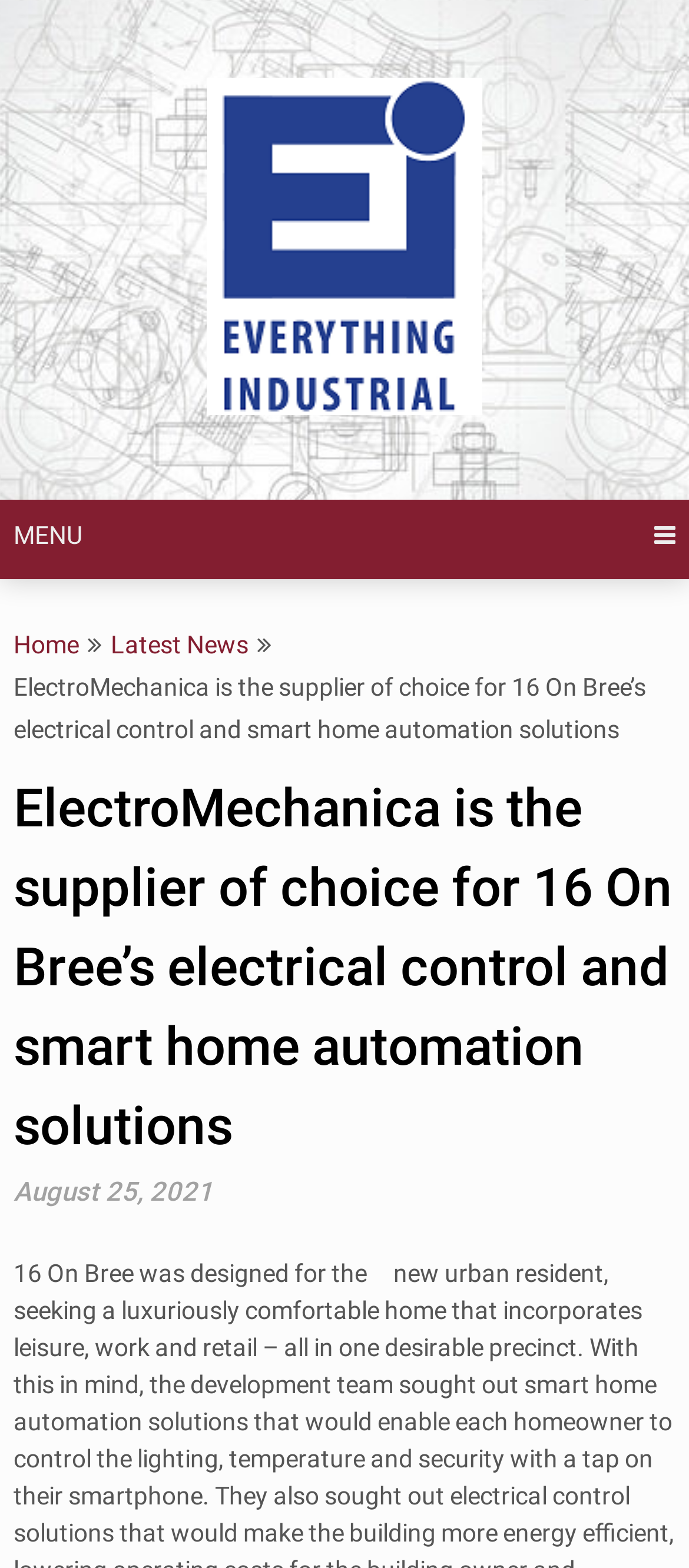Construct a thorough caption encompassing all aspects of the webpage.

The webpage is about ElectroMechanica, a supplier of electrical control and smart home automation solutions. At the top, there is a heading that reads "Everything Industrial" with a link and an image of the same name. Below this, there is a menu link with a dropdown icon. 

To the right of the menu link, there are two more links, "Home" and "Latest News", positioned side by side. 

Below these links, there is a paragraph of text that summarizes ElectroMechanica's services as a supplier of choice for 16 On Bree's electrical control and smart home automation solutions. This text is divided into two sections, with the main text at the top and a smaller subheading "August 25, 2021" at the bottom.